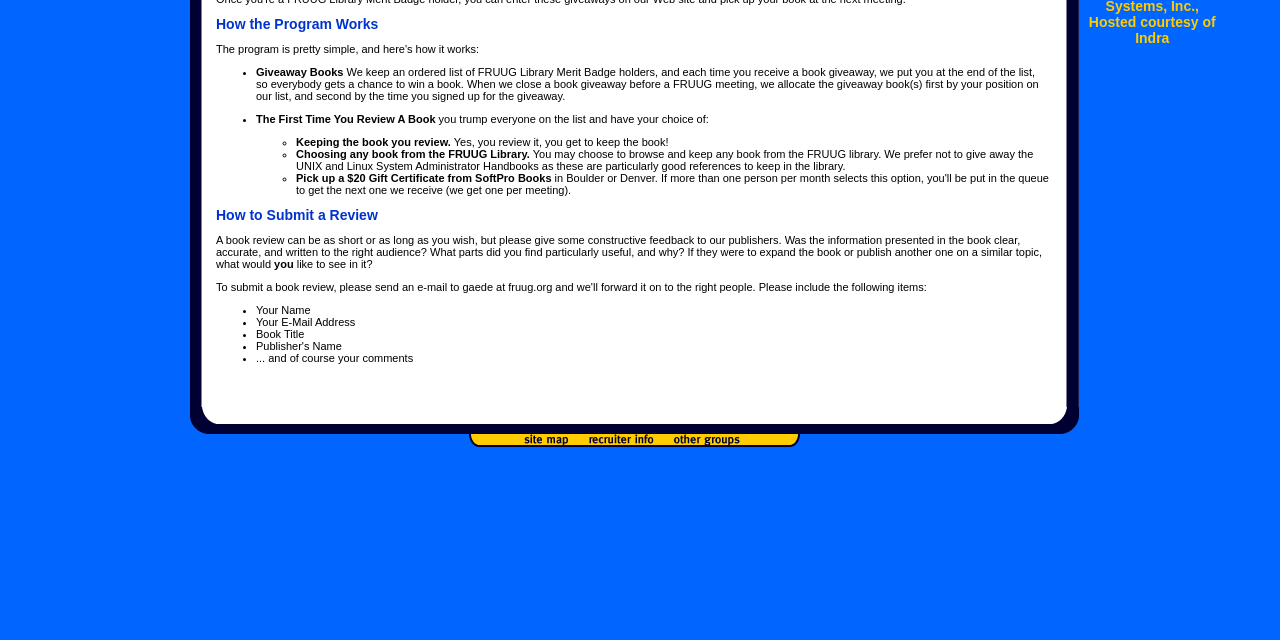Using the element description: "stormwater ponds", determine the bounding box coordinates for the specified UI element. The coordinates should be four float numbers between 0 and 1, [left, top, right, bottom].

None